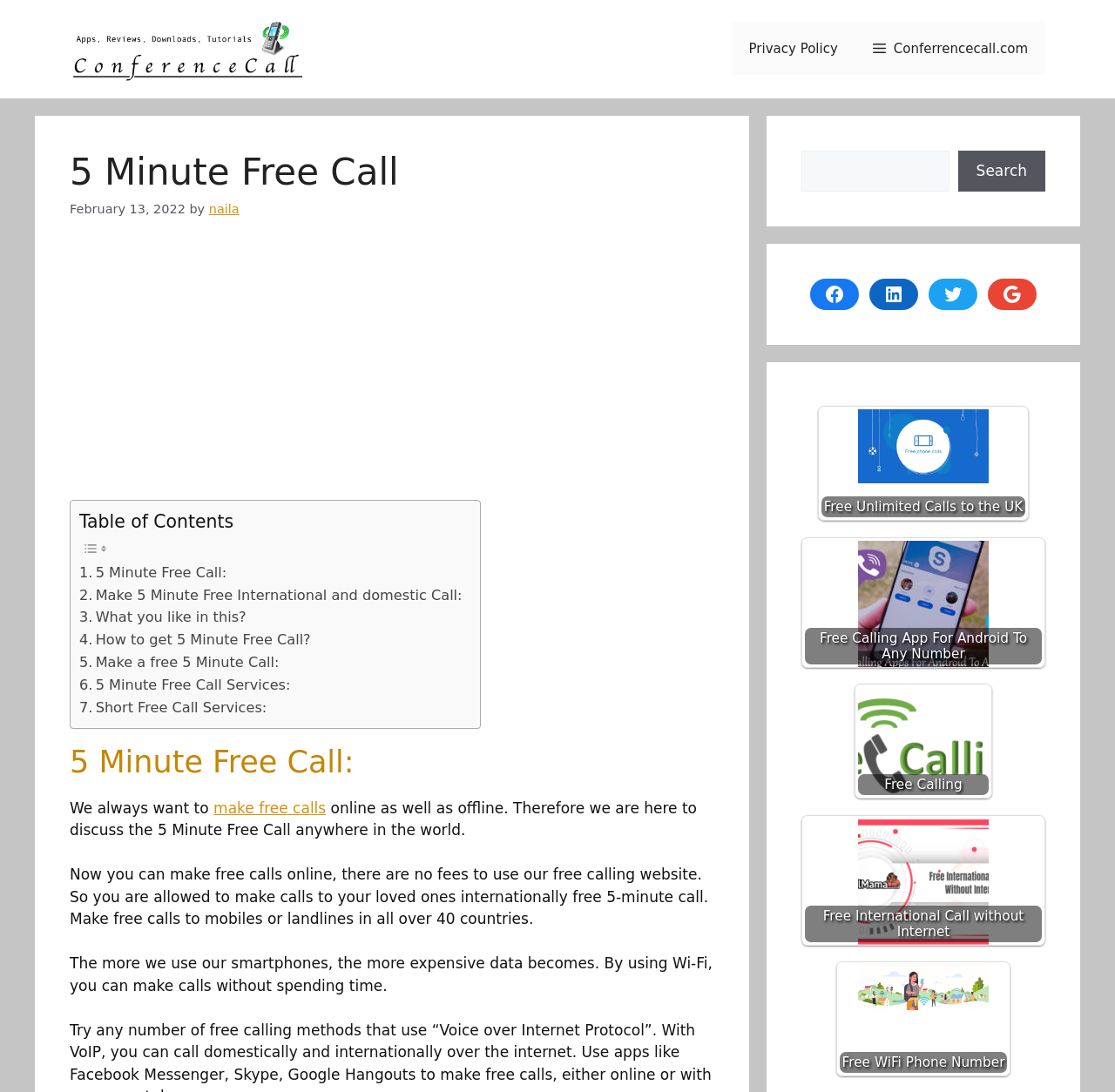Kindly determine the bounding box coordinates for the area that needs to be clicked to execute this instruction: "Read the '5 Minute Free Call' article".

[0.062, 0.681, 0.641, 0.714]